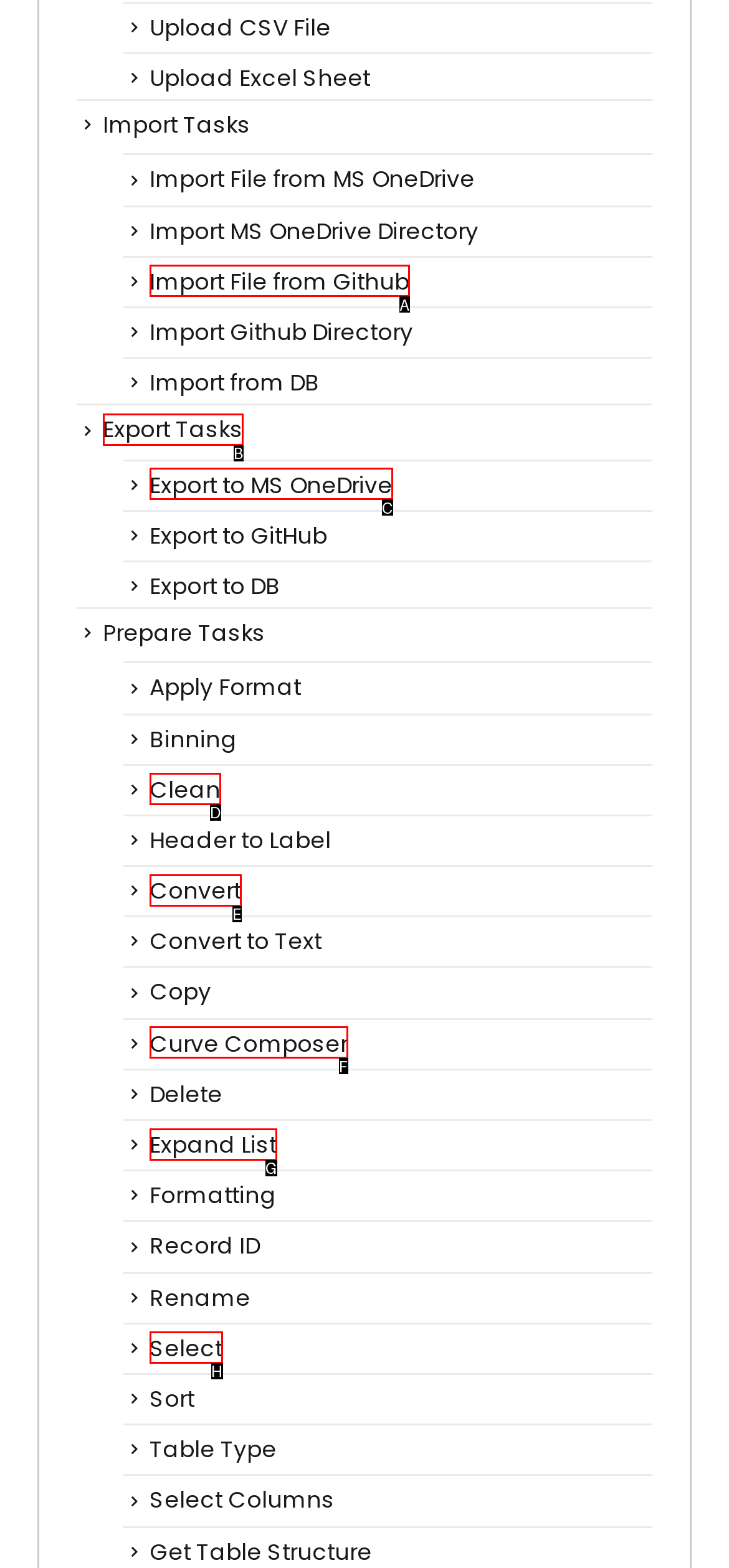Please determine which option aligns with the description: Select. Respond with the option’s letter directly from the available choices.

H